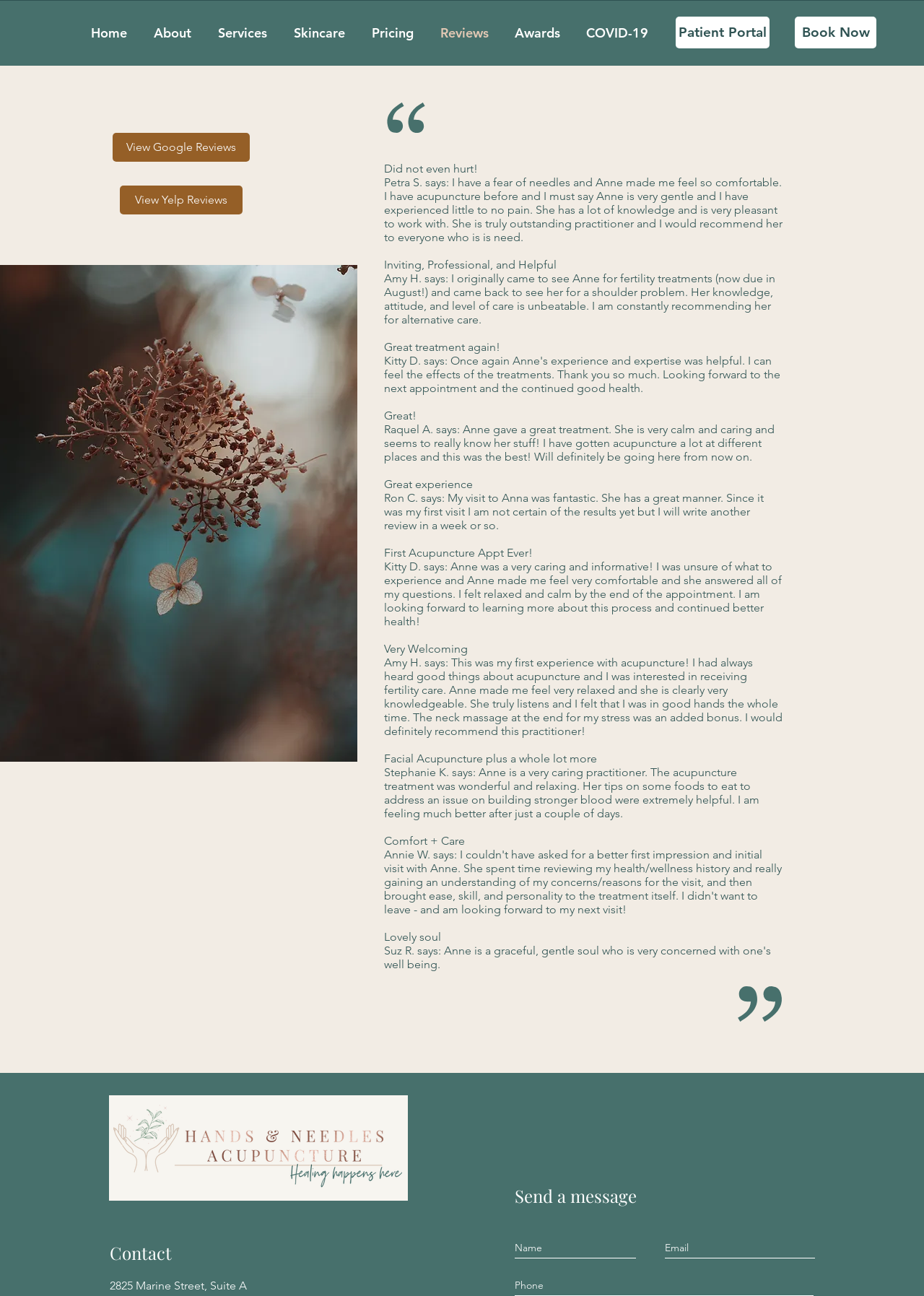Given the webpage screenshot and the description, determine the bounding box coordinates (top-left x, top-left y, bottom-right x, bottom-right y) that define the location of the UI element matching this description: Patient Portal

[0.731, 0.013, 0.833, 0.037]